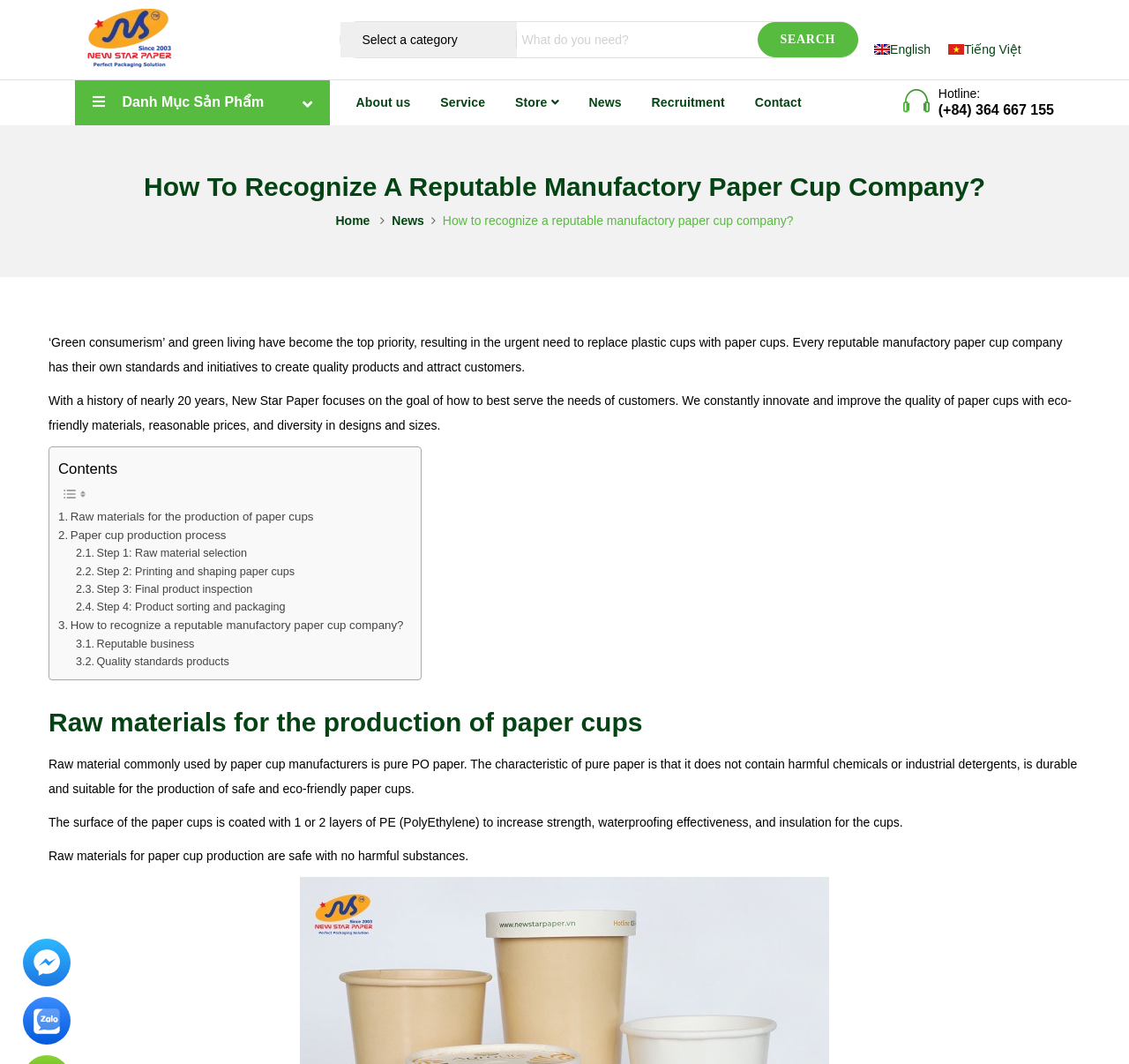How many layers of PE coating are used on paper cups?
Analyze the screenshot and provide a detailed answer to the question.

The webpage states that the surface of the paper cups is coated with 1 or 2 layers of PE (PolyEthylene) to increase strength, waterproofing effectiveness, and insulation for the cups.